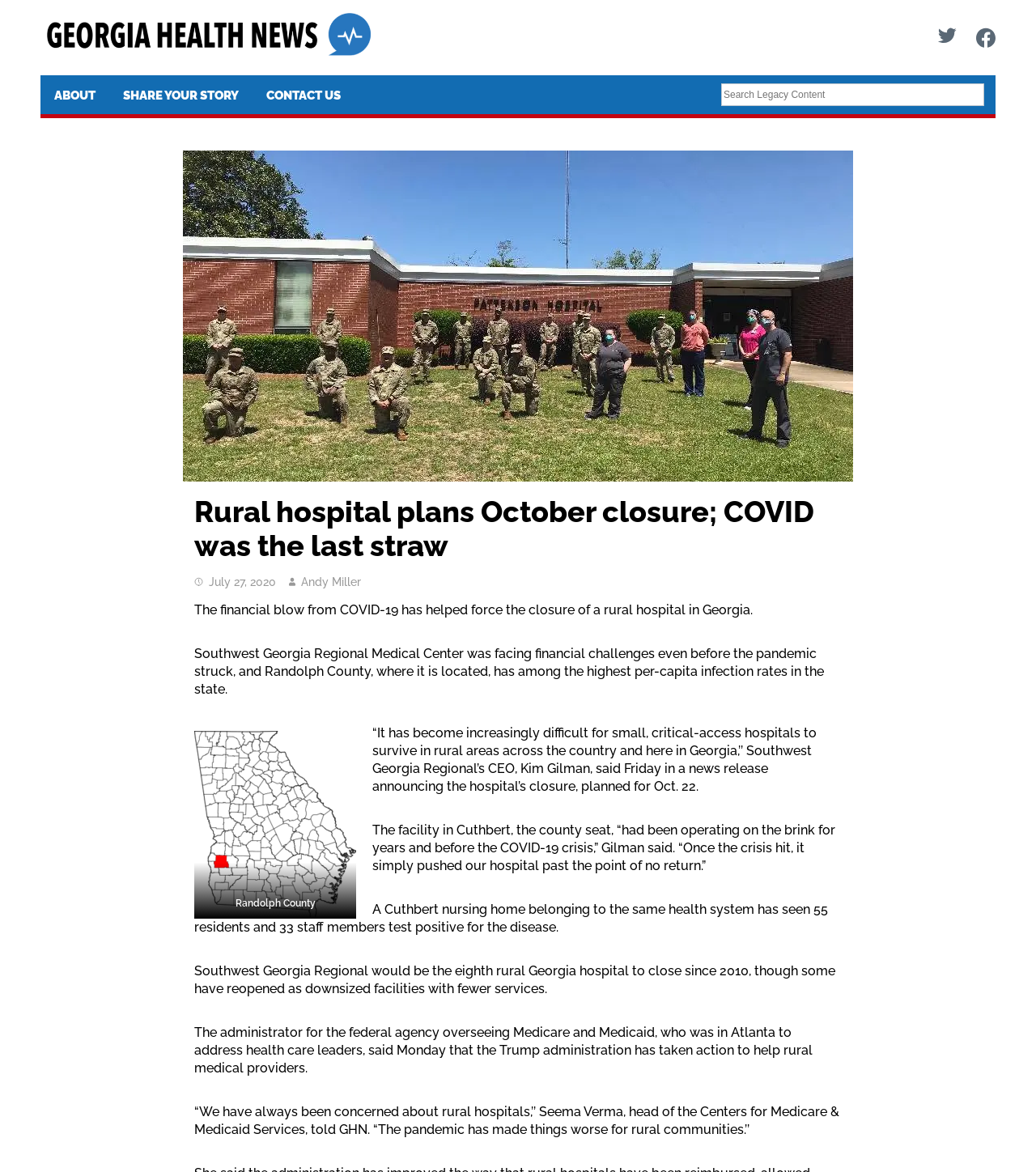Provide a one-word or short-phrase answer to the question:
How many residents and staff members at a Cuthbert nursing home have tested positive for COVID-19?

55 residents and 33 staff members